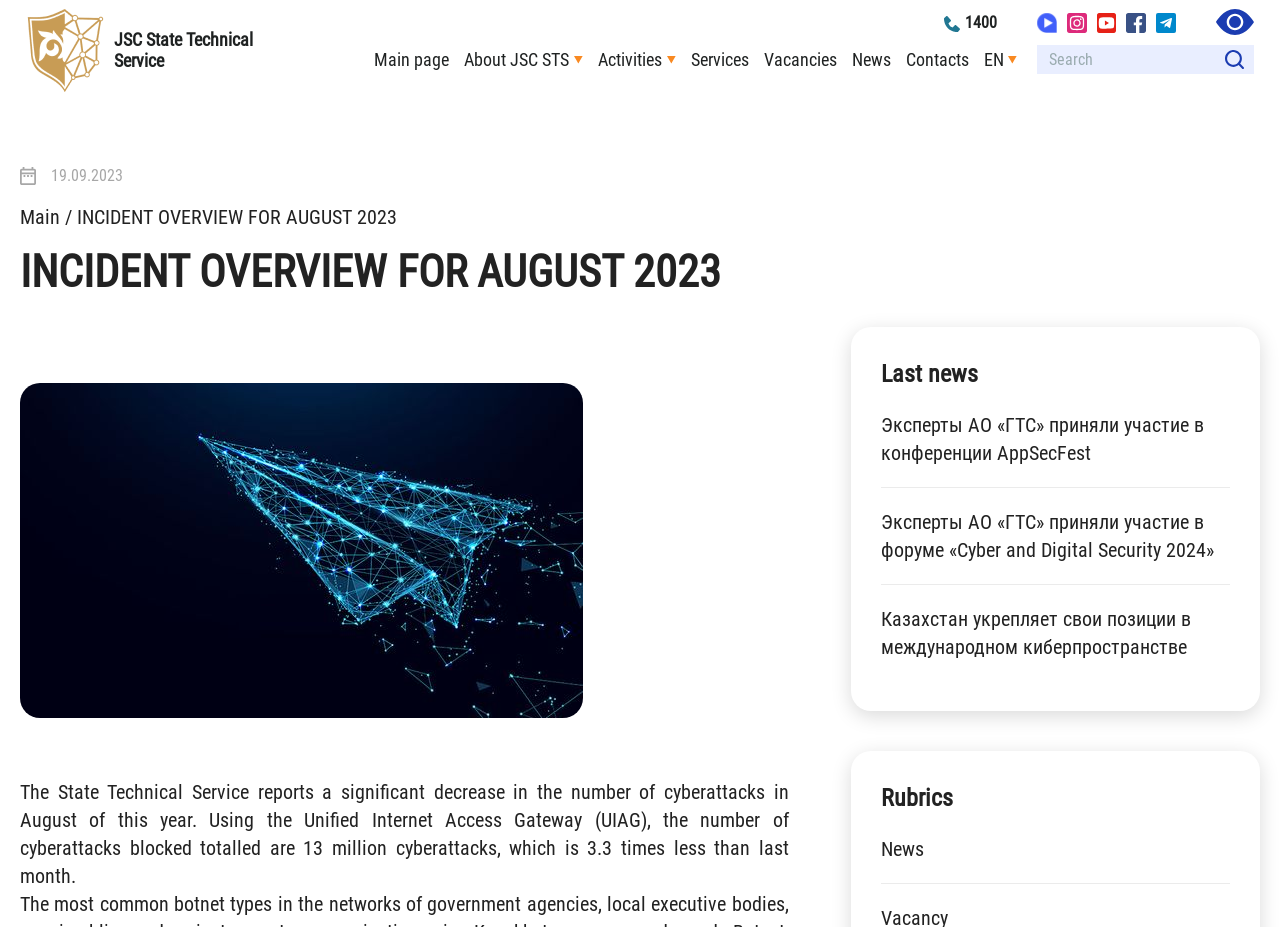Identify the main title of the webpage and generate its text content.

JSC State Technical Service